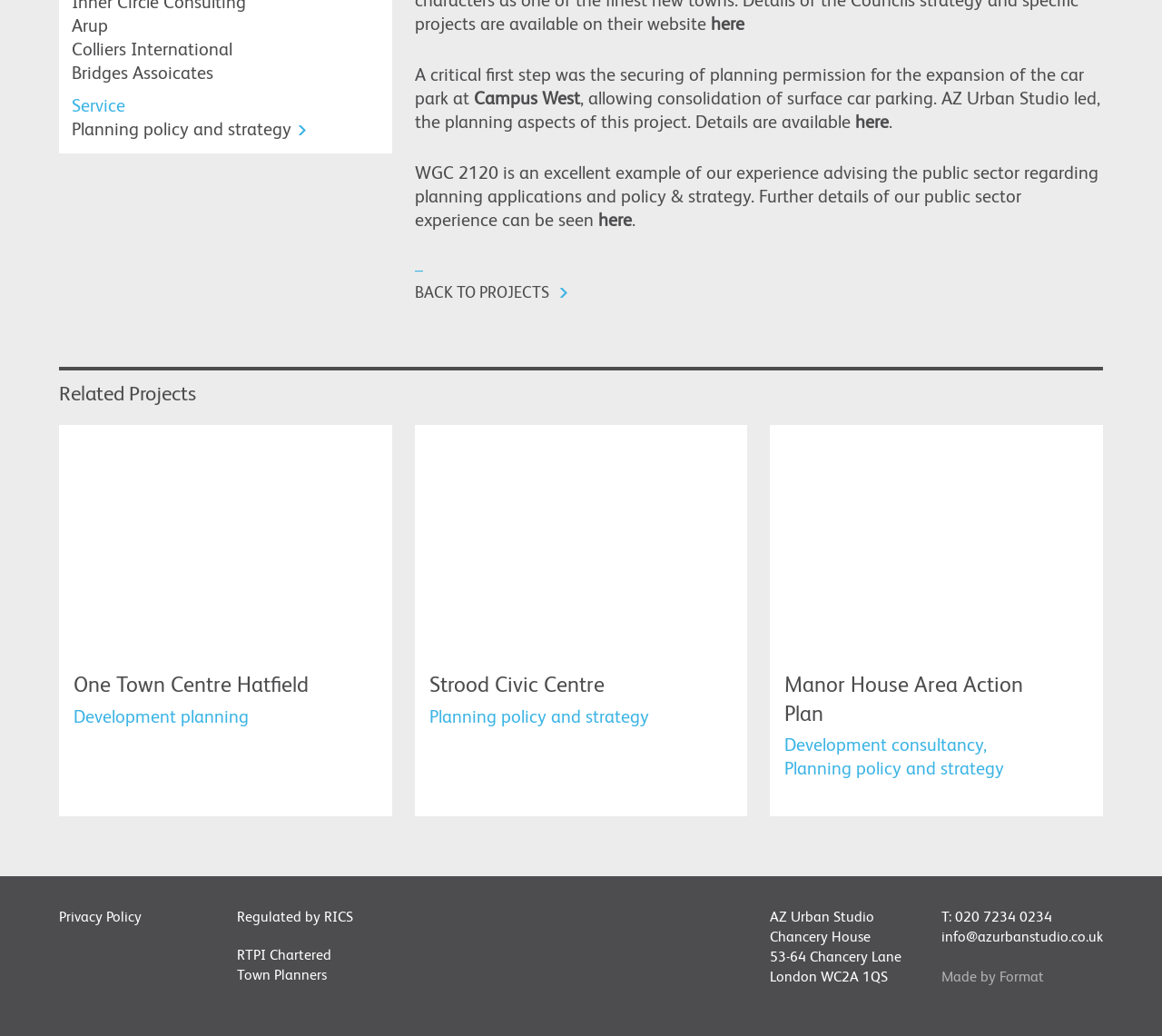Please give a succinct answer using a single word or phrase:
What is the name of the company that led the planning aspects of the project?

AZ Urban Studio